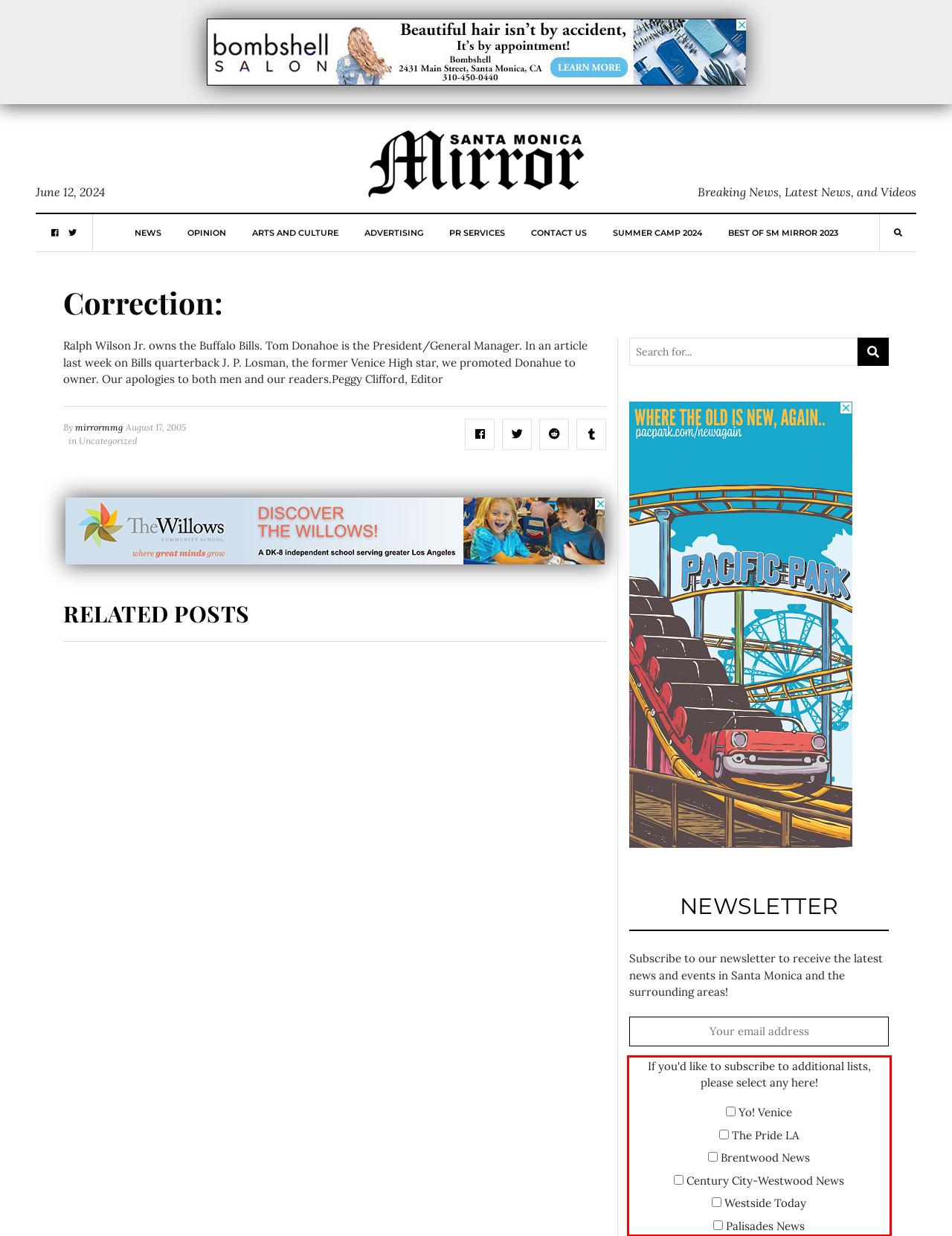Examine the webpage screenshot and use OCR to recognize and output the text within the red bounding box.

If you'd like to subscribe to additional lists, please select any here! Yo! Venice The Pride LA Brentwood News Century City-Westwood News Westside Today Palisades News